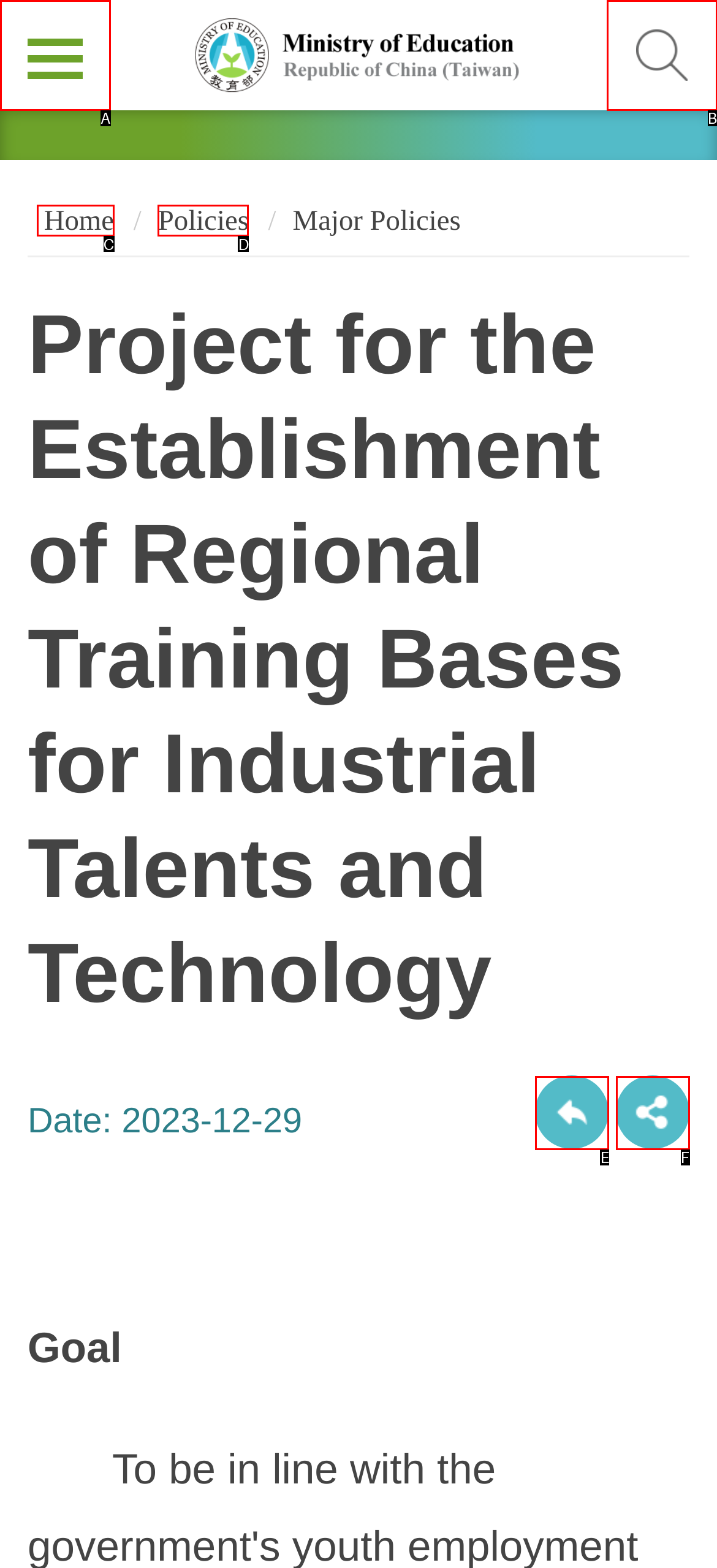Which lettered option matches the following description: 側欄選單
Provide the letter of the matching option directly.

A